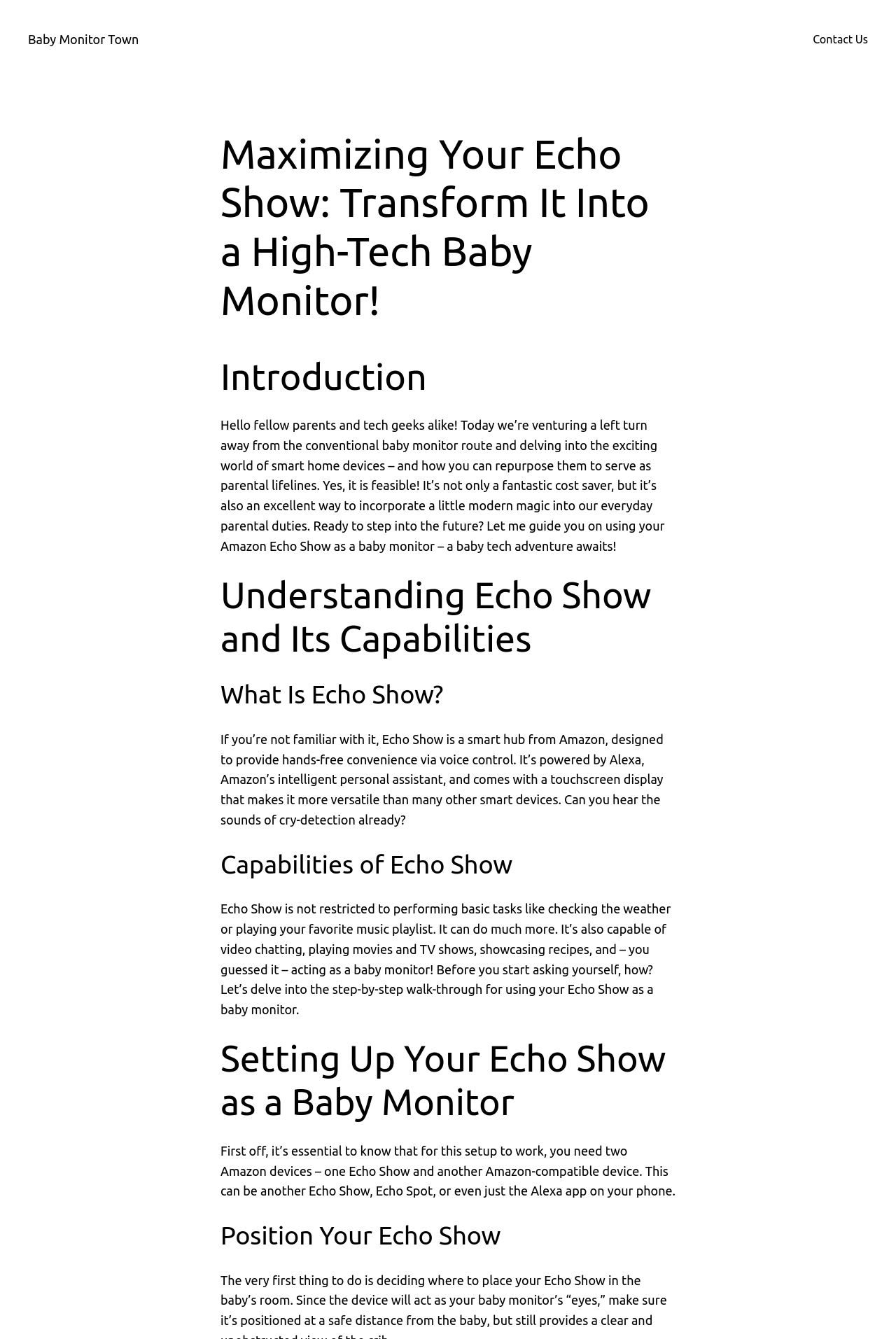What is the main topic of this webpage?
We need a detailed and exhaustive answer to the question. Please elaborate.

Based on the headings and static text on the webpage, it appears that the main topic is about using Amazon Echo Show as a baby monitor, including its capabilities and a step-by-step guide on how to set it up.